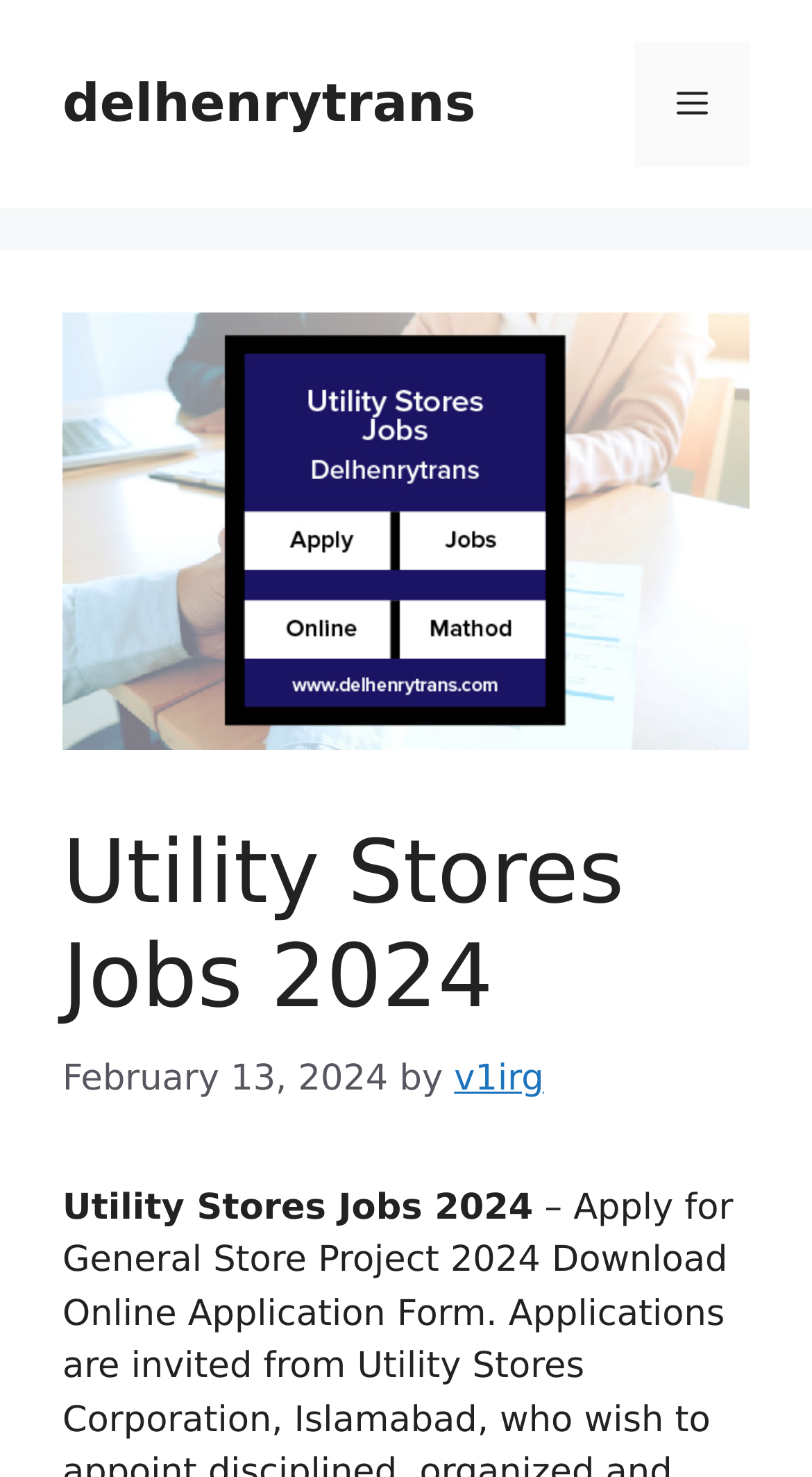Give a full account of the webpage's elements and their arrangement.

The webpage is about Utility Stores Jobs 2024, specifically the General Store Project 2024. At the top, there is a banner that spans the entire width of the page, containing a link to "delhenrytrans" on the left side and a navigation menu toggle button on the right side. Below the banner, there is a large image that takes up most of the width, with the title "Utility Stores Jobs 2024" written above it.

Above the image, there is a header section that contains the title "Utility Stores Jobs 2024" in a larger font, followed by the date "February 13, 2024" and the author "v1irg" on the right side. Below the image, there is a paragraph of text that repeats the title "Utility Stores Jobs 2024". The overall layout is organized, with clear headings and concise text.